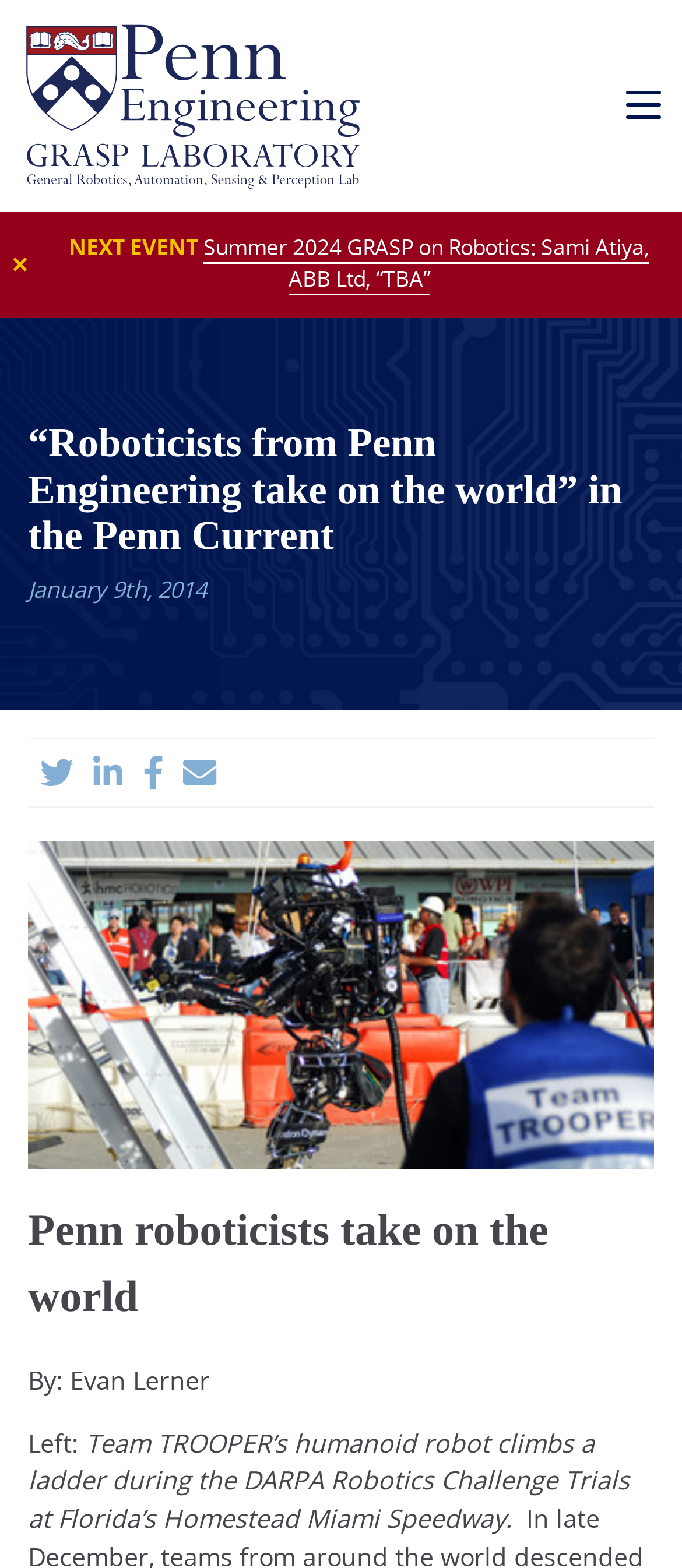Please find the bounding box coordinates of the element that needs to be clicked to perform the following instruction: "View the Summer 2024 GRASP on Robotics event". The bounding box coordinates should be four float numbers between 0 and 1, represented as [left, top, right, bottom].

[0.298, 0.148, 0.952, 0.189]